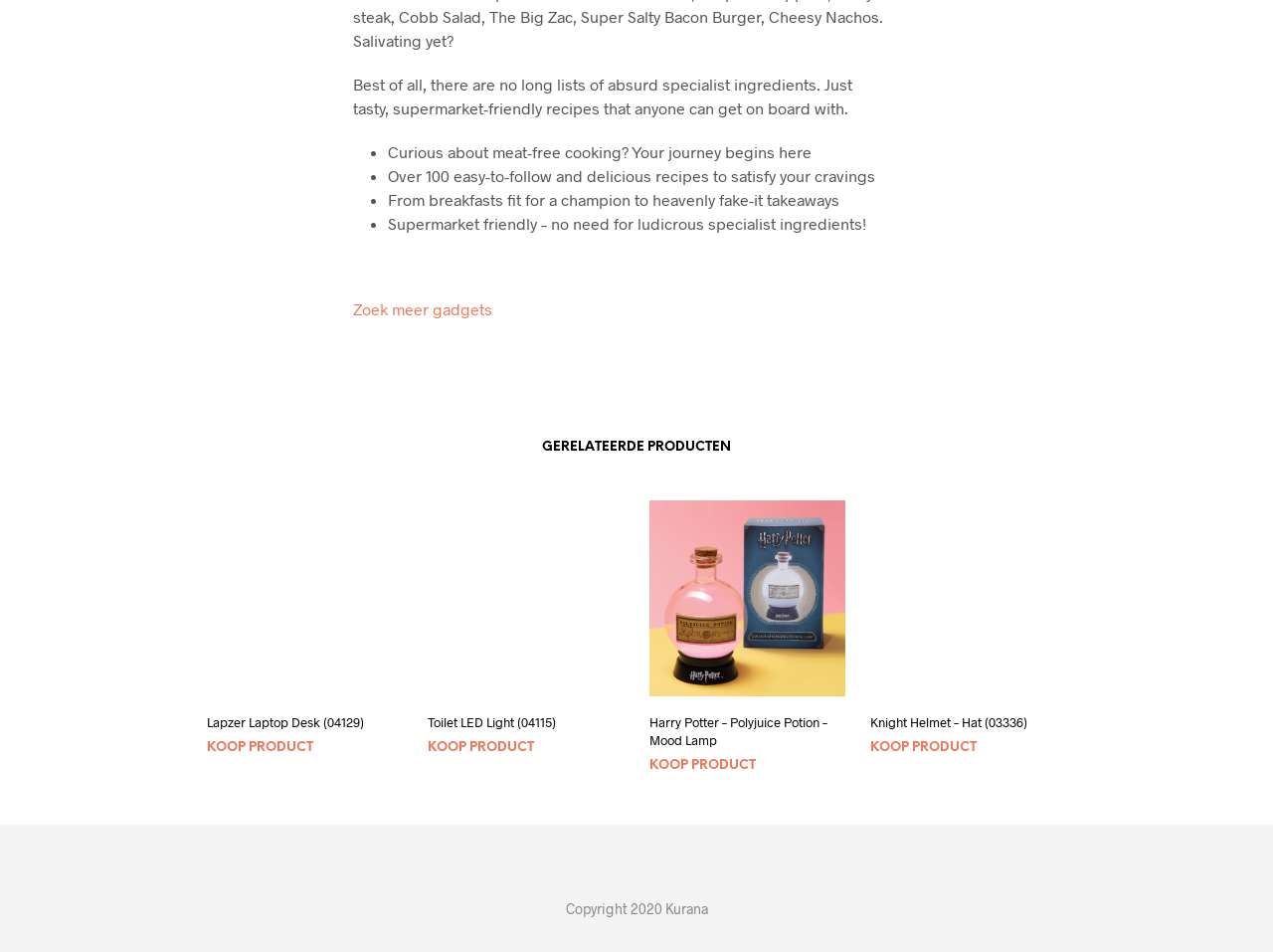How many recipes are available on this webpage?
Using the information from the image, answer the question thoroughly.

The webpage states 'Over 100 easy-to-follow and delicious recipes to satisfy your cravings', implying that there are more than 100 recipes available on this webpage.